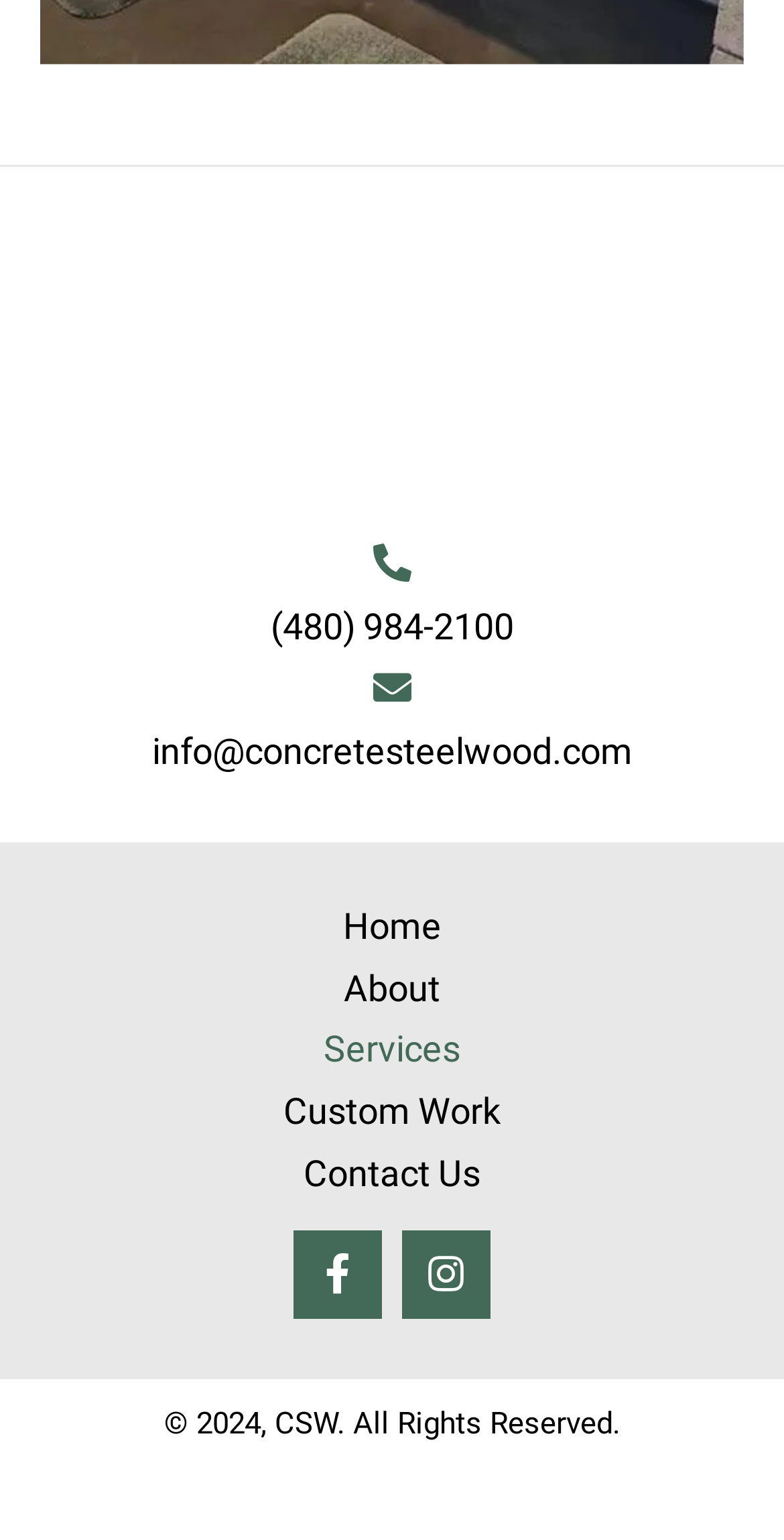Reply to the question with a single word or phrase:
What is the name of the company's website designer?

GoDaddy Web Design